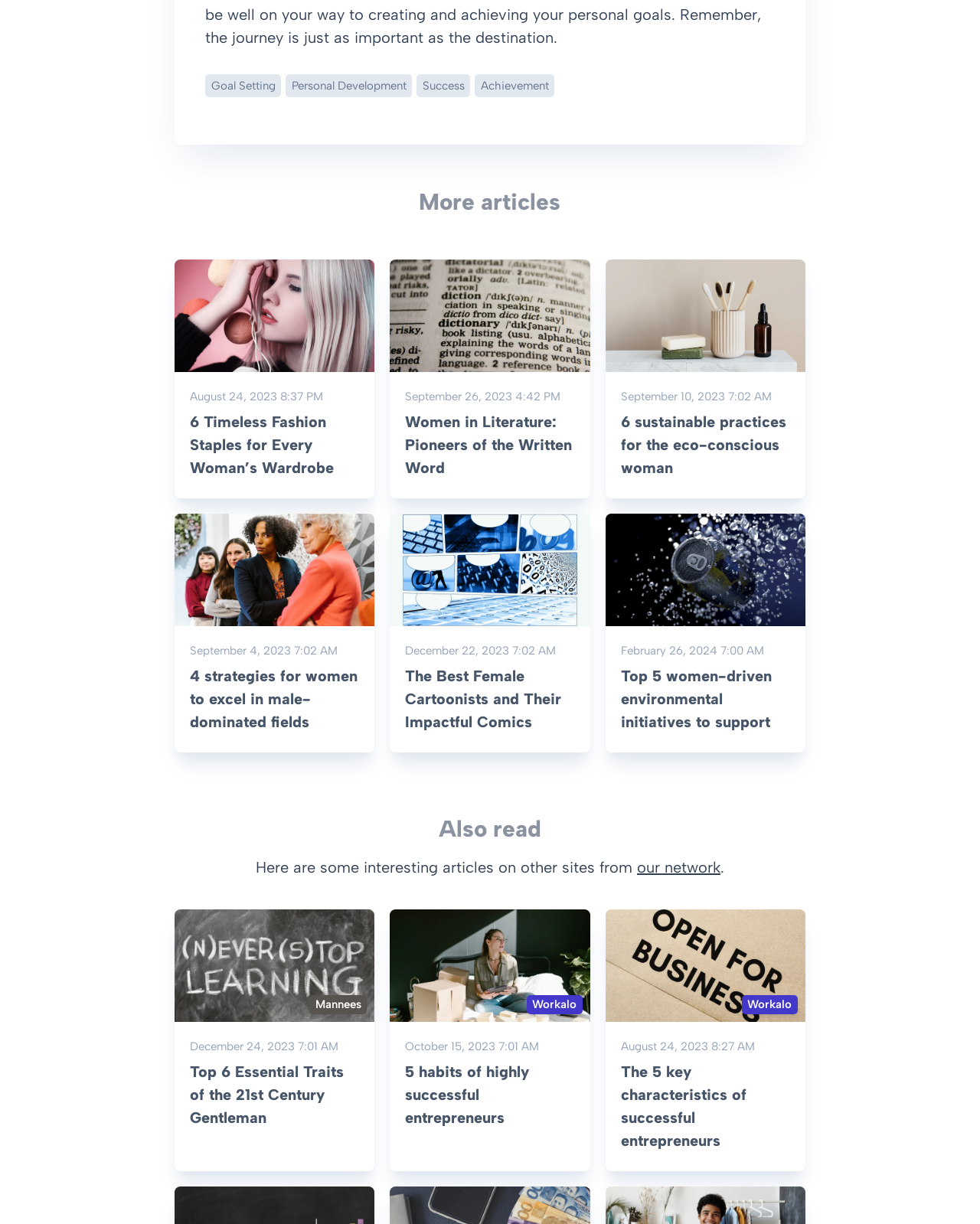How many external websites are mentioned?
Using the image, respond with a single word or phrase.

2